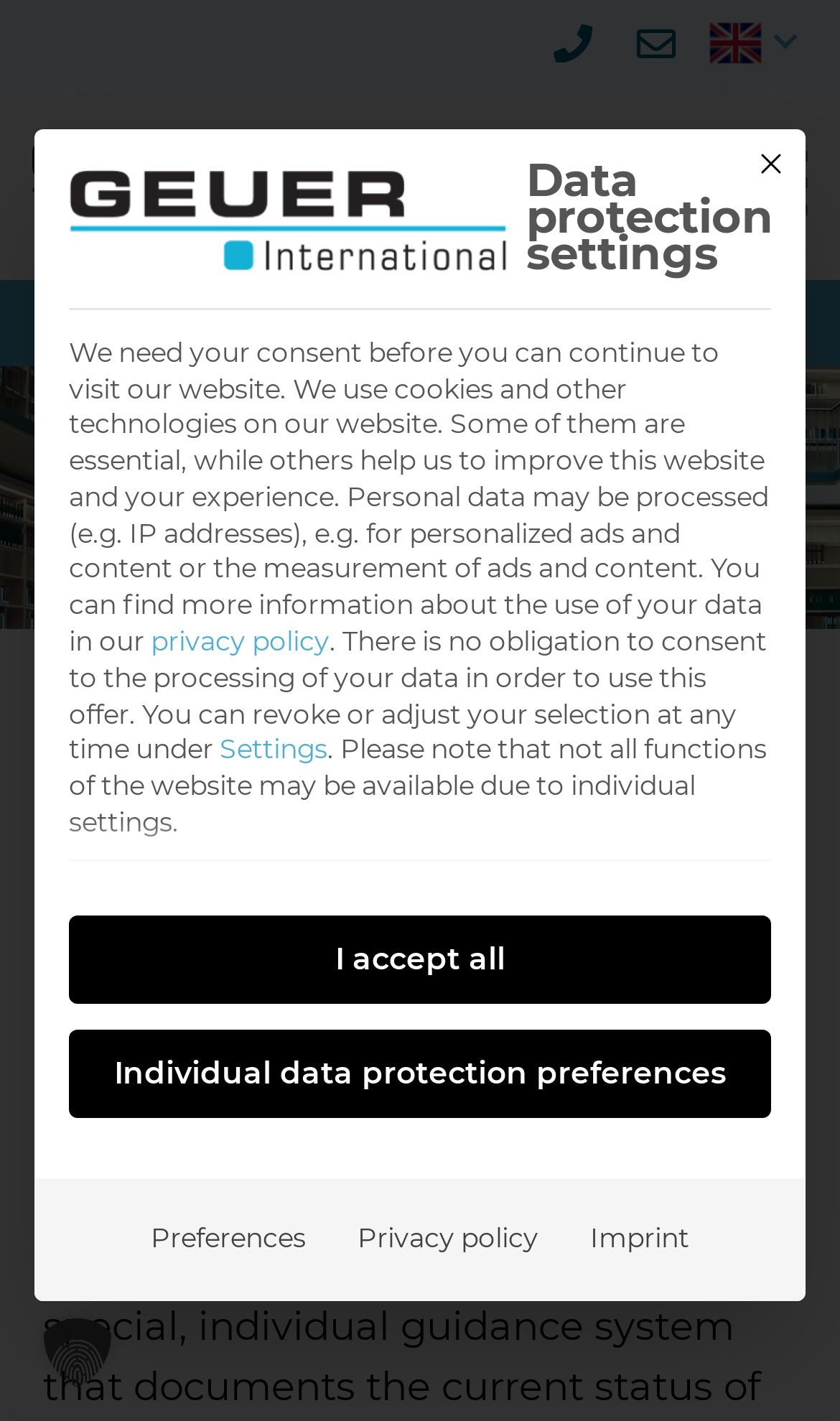Specify the bounding box coordinates of the element's area that should be clicked to execute the given instruction: "Click the EN language button". The coordinates should be four float numbers between 0 and 1, i.e., [left, top, right, bottom].

[0.843, 0.015, 0.949, 0.045]